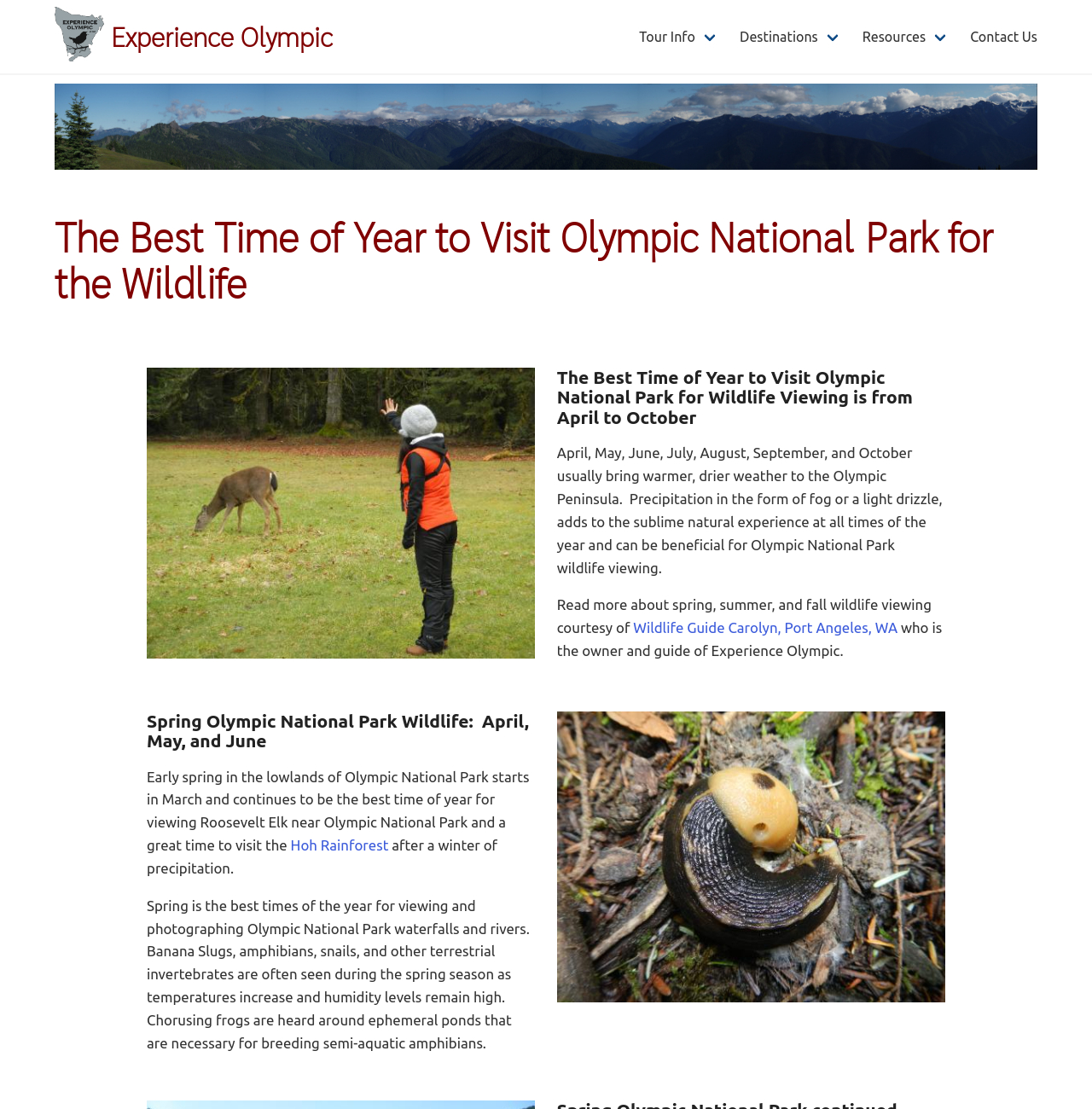Respond to the question below with a single word or phrase:
What is the name of the guide who owns Experience Olympic?

Wildlife Guide Carolyn